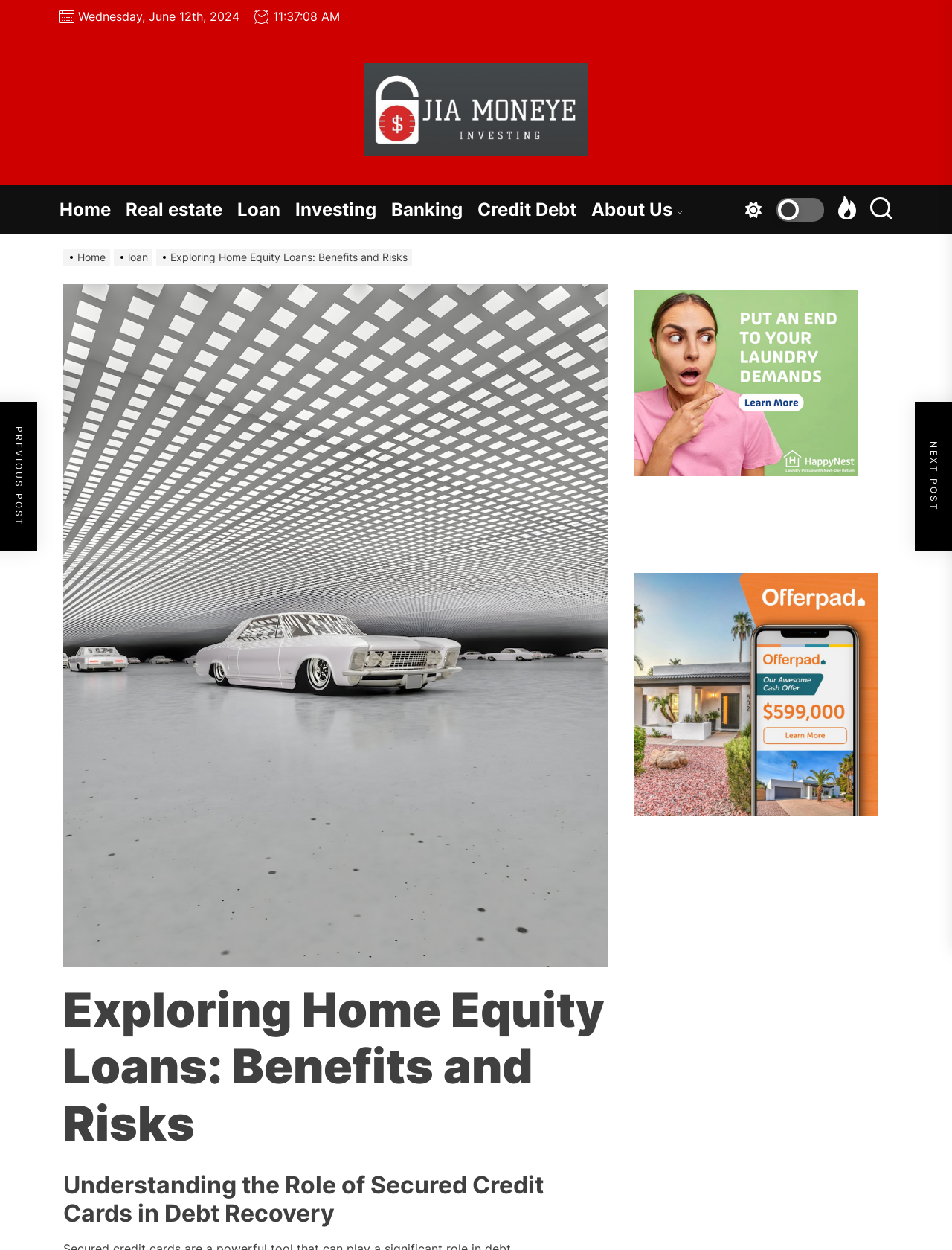Articulate a complete and detailed caption of the webpage elements.

The webpage is about exploring home equity loans, benefits, and risks, as indicated by the title. At the top left, there is a date and time display, showing "Wednesday, June 12th, 2024" and "11:37:09 AM". Next to it, there is a link to "JIAMONEY" with an accompanying image. 

Below the date and time, there is a horizontal navigation bar with seven links: "Home", "Real estate", "Loan", "Investing", "Banking", "Credit Debt", and "About Us". 

To the right of the navigation bar, there are three buttons with no text. 

Below the navigation bar, there is a breadcrumbs navigation section with four links: "Home", "loan", and the current page "Exploring Home Equity Loans: Benefits and Risks". 

Adjacent to the breadcrumbs, there is a large image of a white car parked in a parking garage. 

The main content of the webpage starts with a header section that displays the title "Exploring Home Equity Loans: Benefits and Risks". 

Below the header, there is a section with a heading "Understanding the Role of Secured Credit Cards in Debt Recovery". 

On the right side of the webpage, there is a complementary section with two figures, each containing a link. The figures are stacked vertically, with the top one taking up less space than the bottom one.